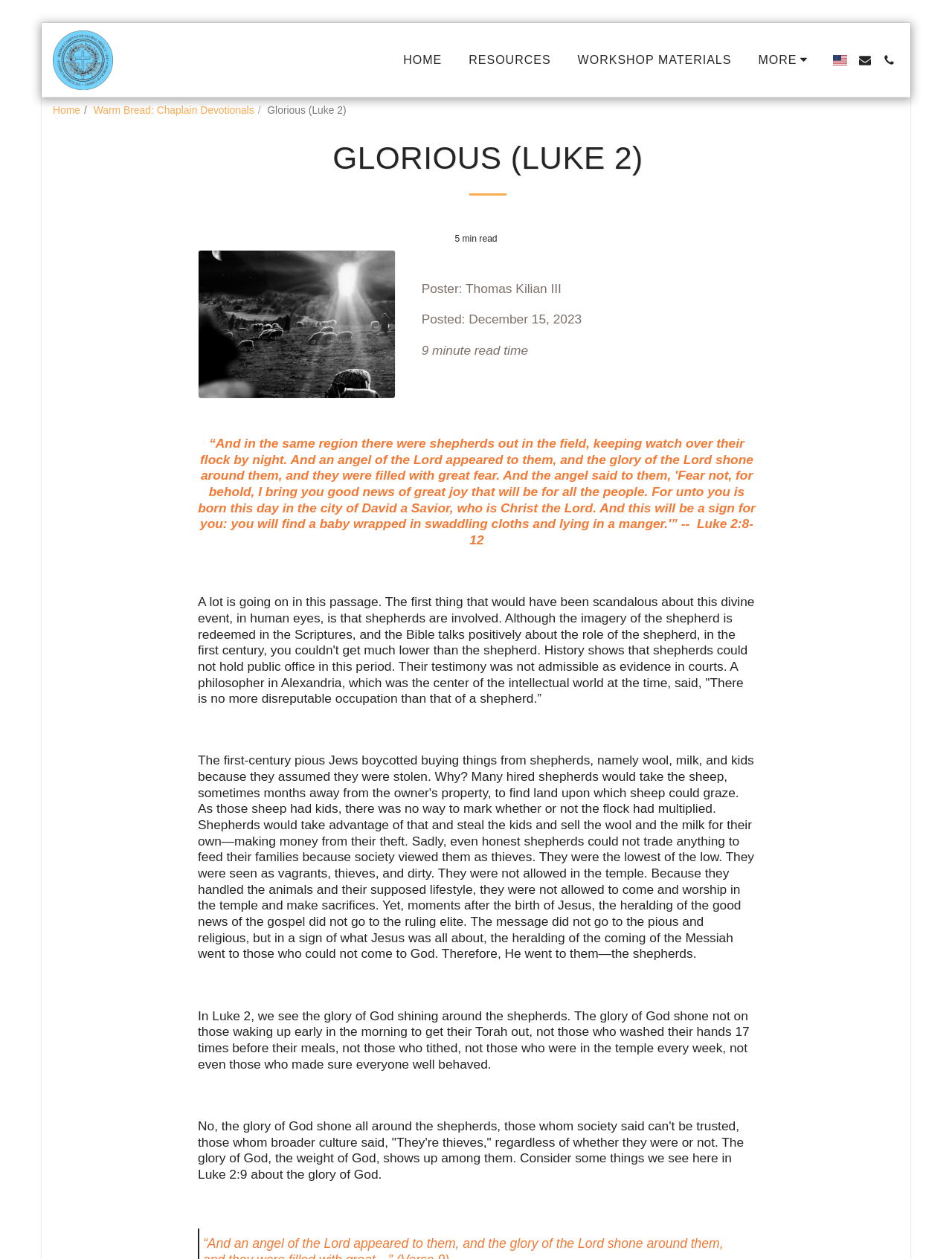Please find and report the bounding box coordinates of the element to click in order to perform the following action: "Click on the 'MORE' dropdown menu". The coordinates should be expressed as four float numbers between 0 and 1, in the format [left, top, right, bottom].

[0.785, 0.038, 0.865, 0.057]